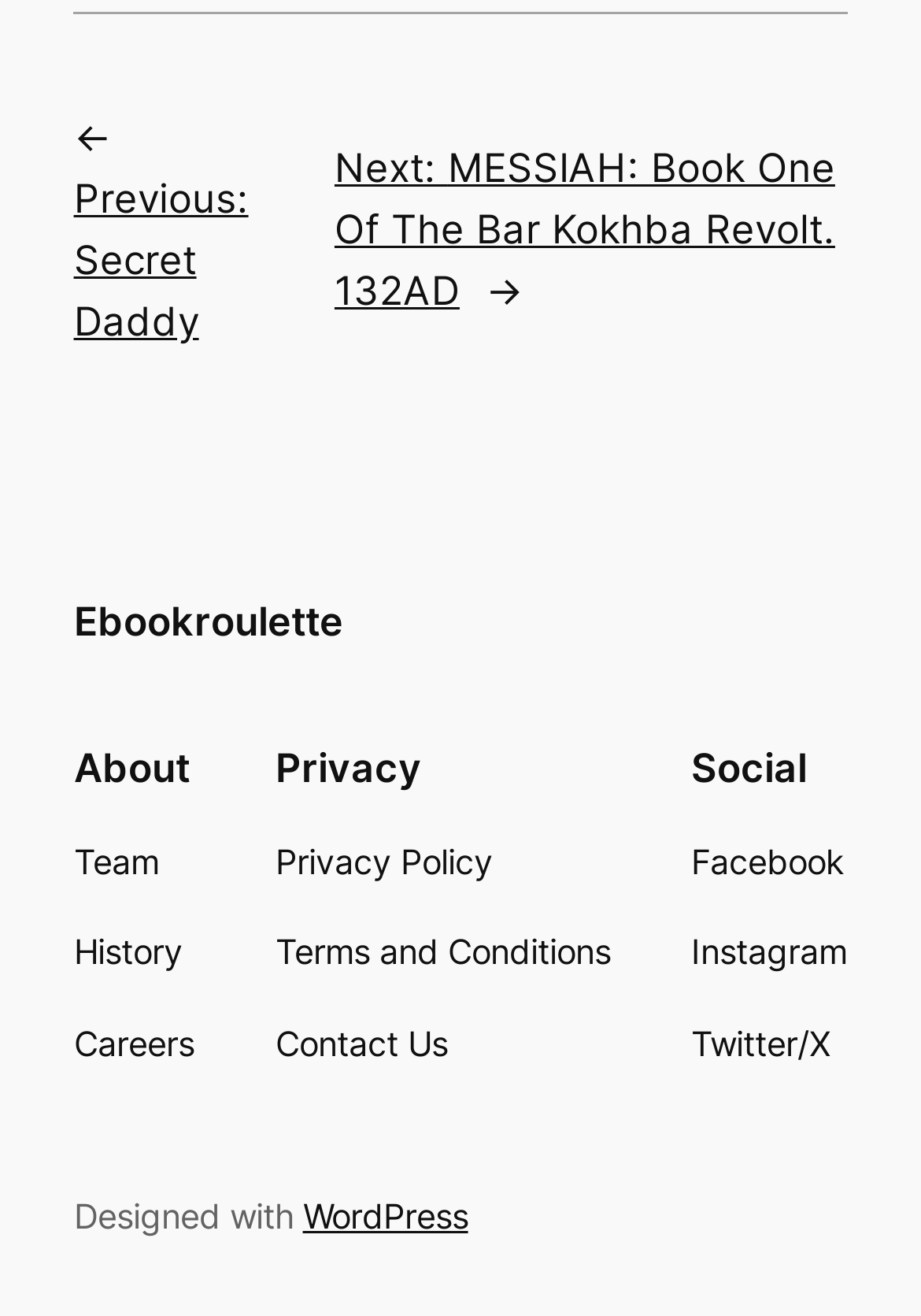Specify the bounding box coordinates of the area that needs to be clicked to achieve the following instruction: "visit Ebookroulette".

[0.08, 0.455, 0.372, 0.491]